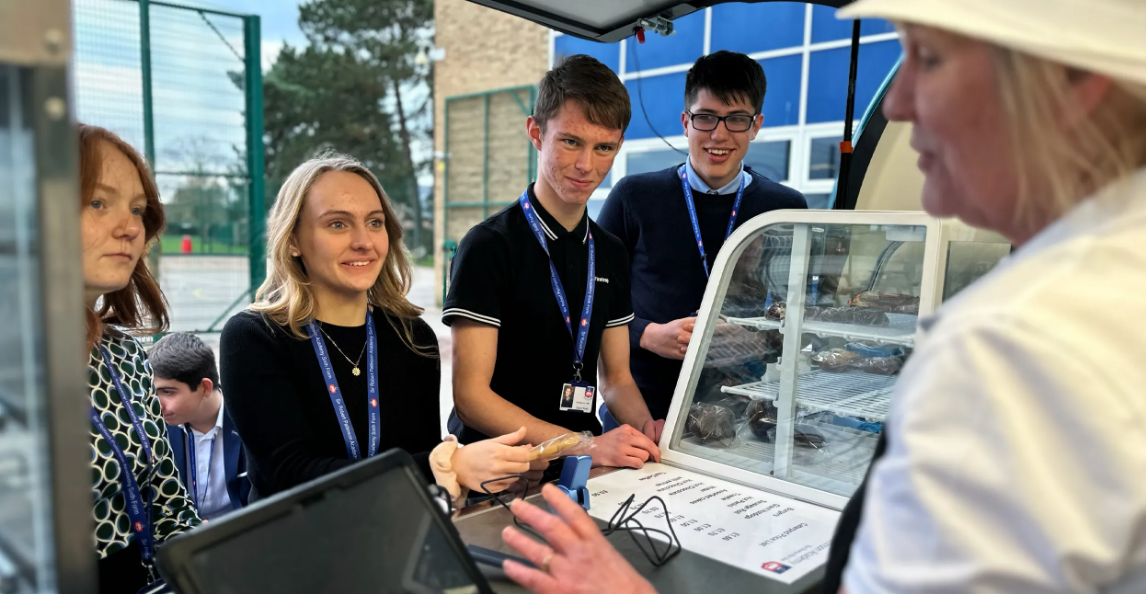Give a one-word or one-phrase response to the question:
What is the staff member doing in the scene?

Gesturing towards the menu